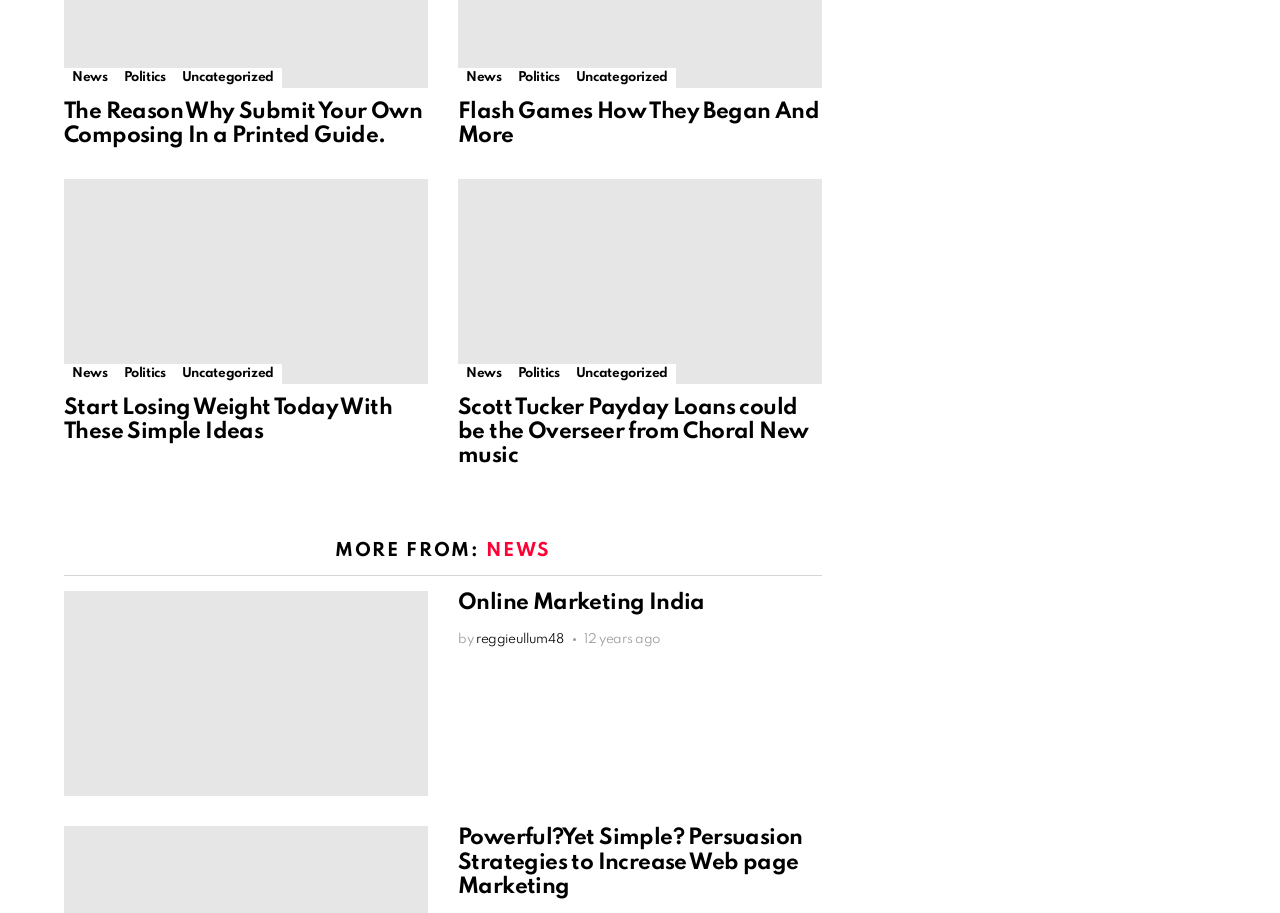Give a concise answer of one word or phrase to the question: 
What is the category of the article 'The Reason Why Submit Your Own Composing In a Printed Guide.'?

Uncategorized